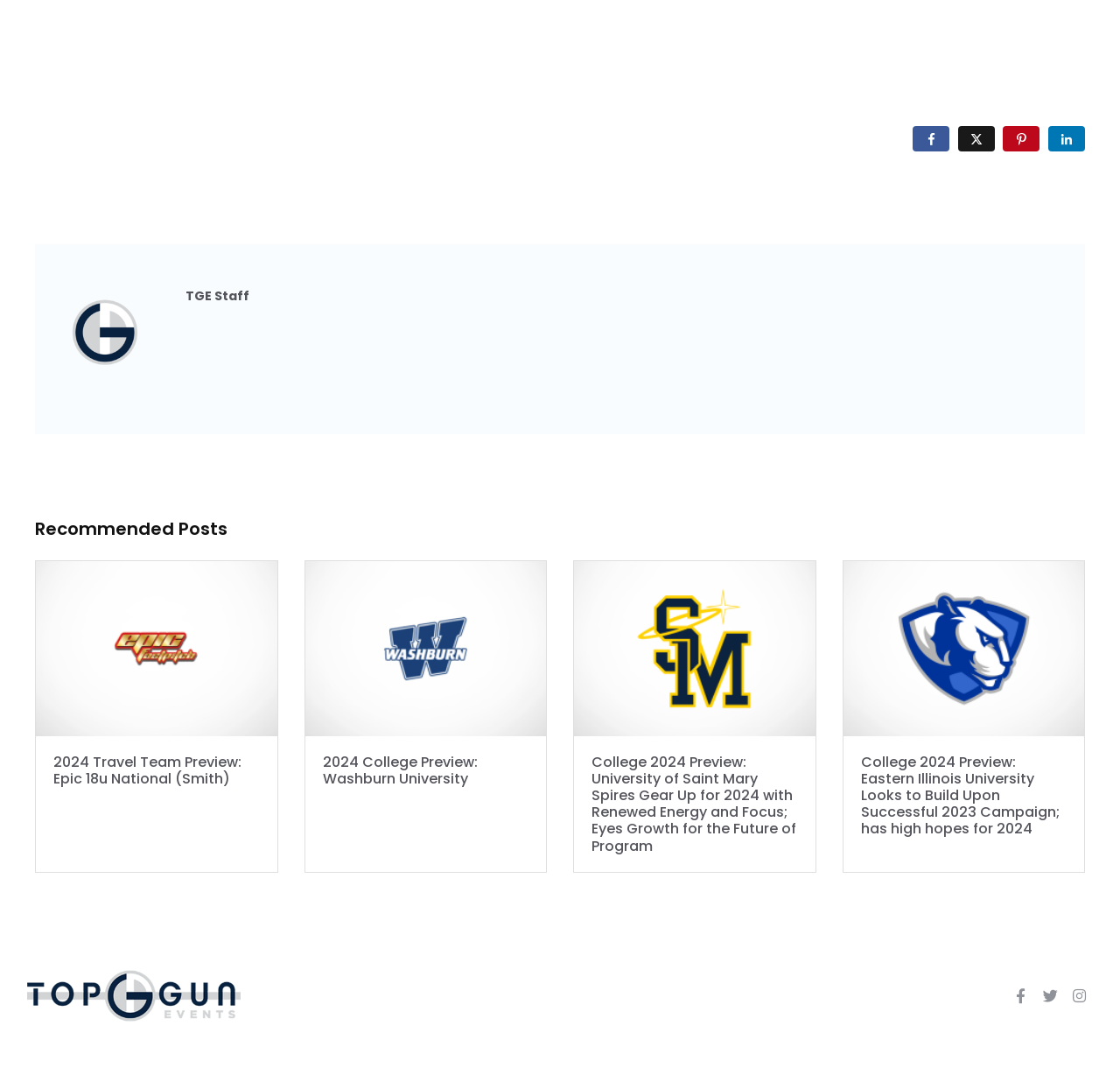Determine the bounding box coordinates for the clickable element required to fulfill the instruction: "View recommended post". Provide the coordinates as four float numbers between 0 and 1, i.e., [left, top, right, bottom].

[0.031, 0.485, 0.969, 0.505]